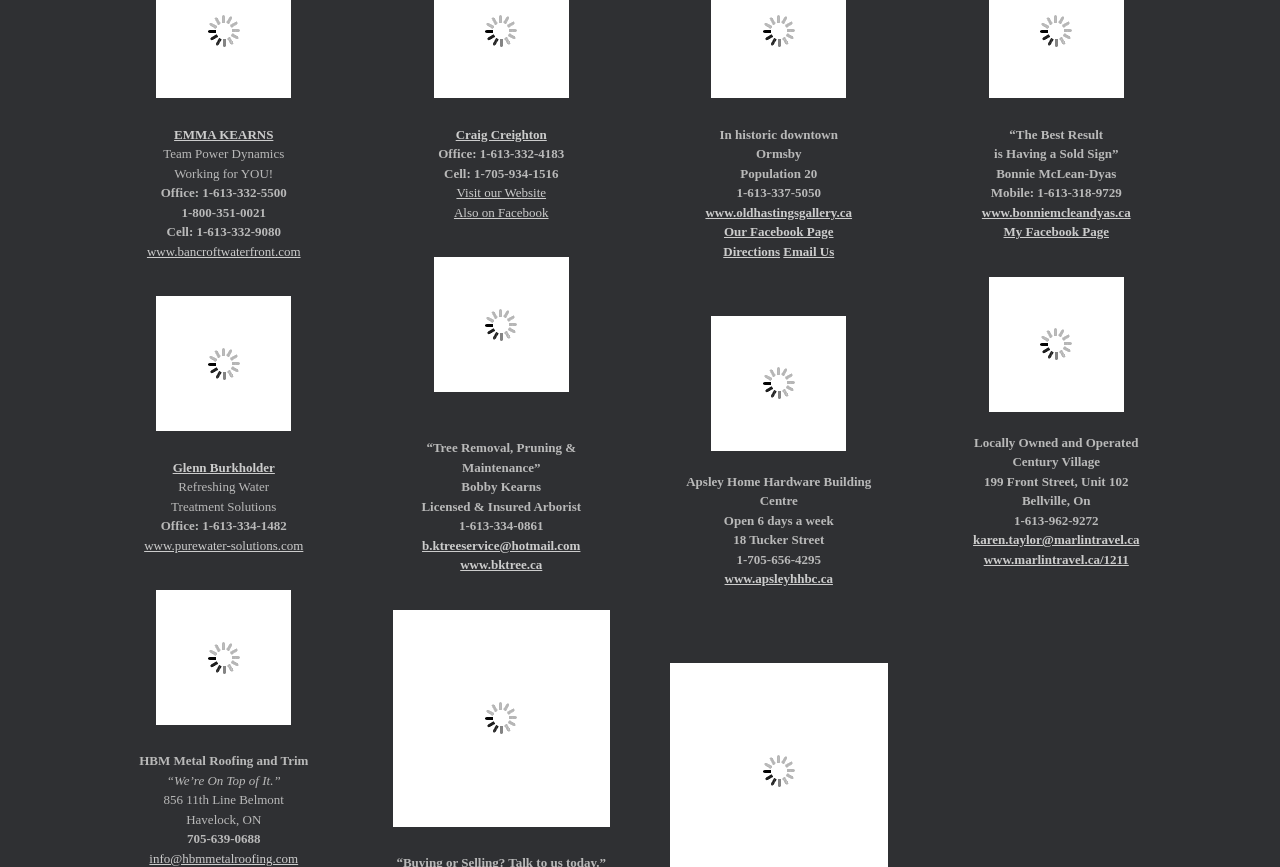Respond with a single word or phrase to the following question: What is the email address of Bonnie McLean-Dyas?

www.bonniemcleandyas.ca